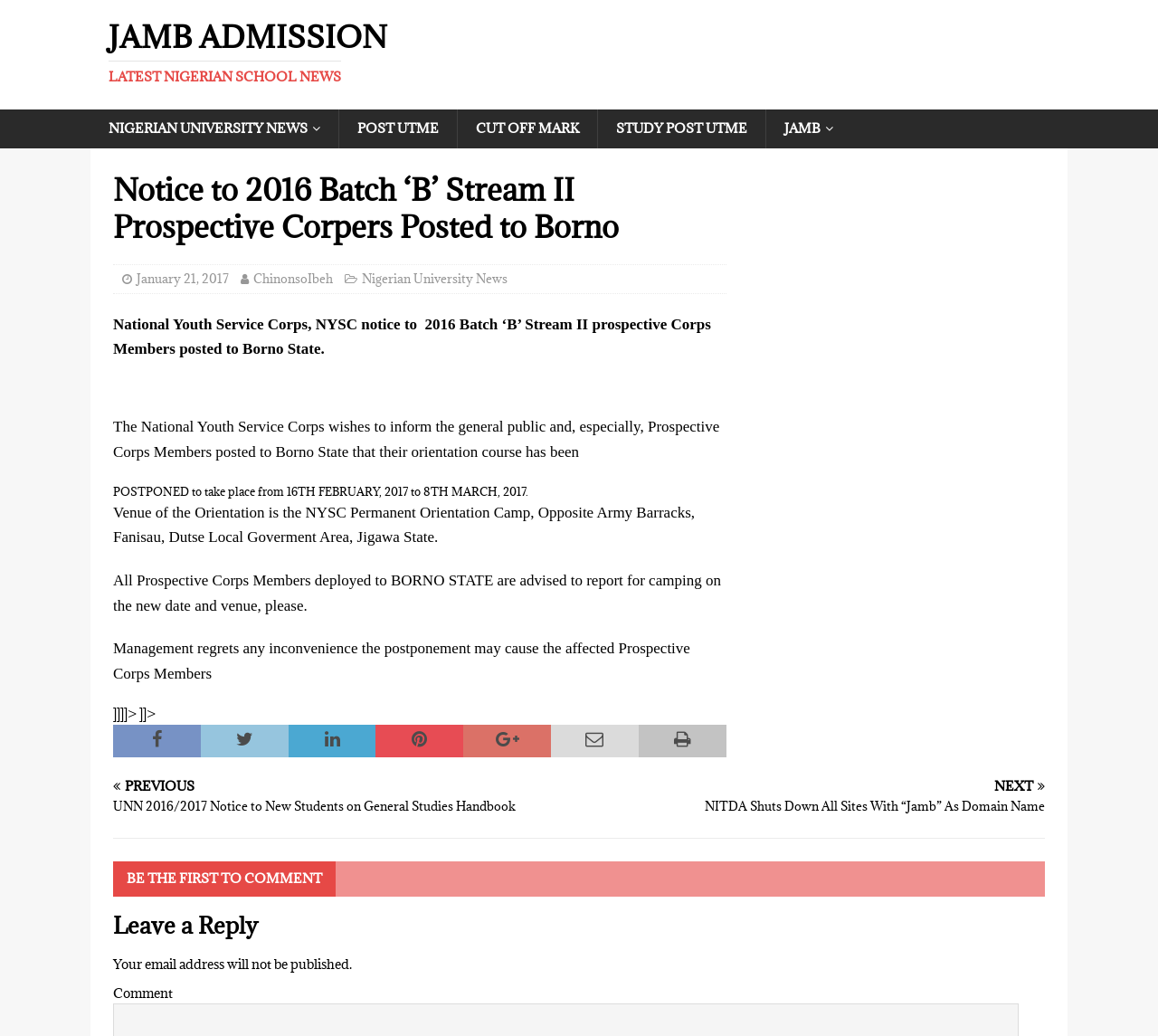Locate the bounding box coordinates of the element I should click to achieve the following instruction: "Click on the 'PCB Assembly' link".

None